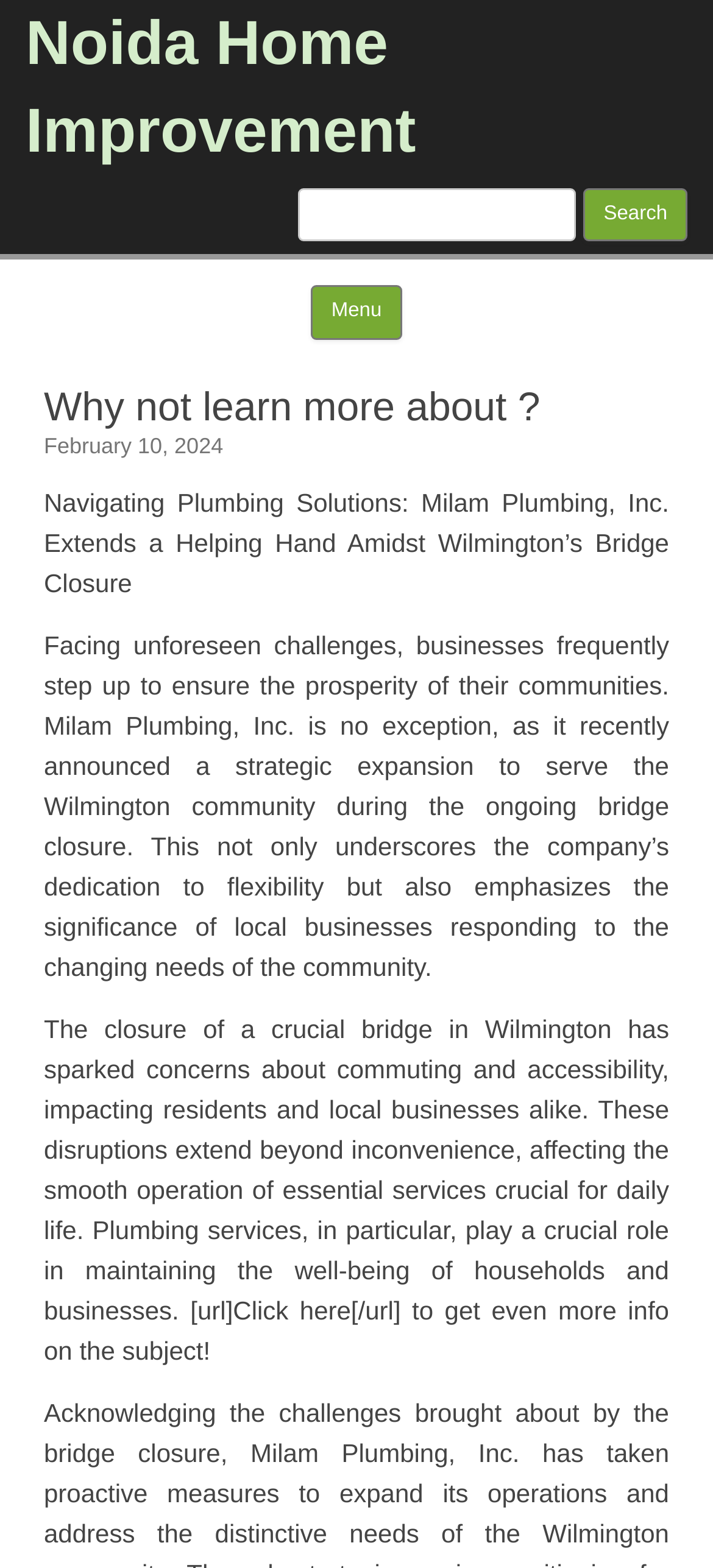Provide a thorough and detailed response to the question by examining the image: 
What is the issue affecting Wilmington mentioned in the article?

I found the answer by reading the article content, specifically the sentence 'The closure of a crucial bridge in Wilmington has sparked concerns about commuting and accessibility...' which mentions the issue affecting Wilmington.